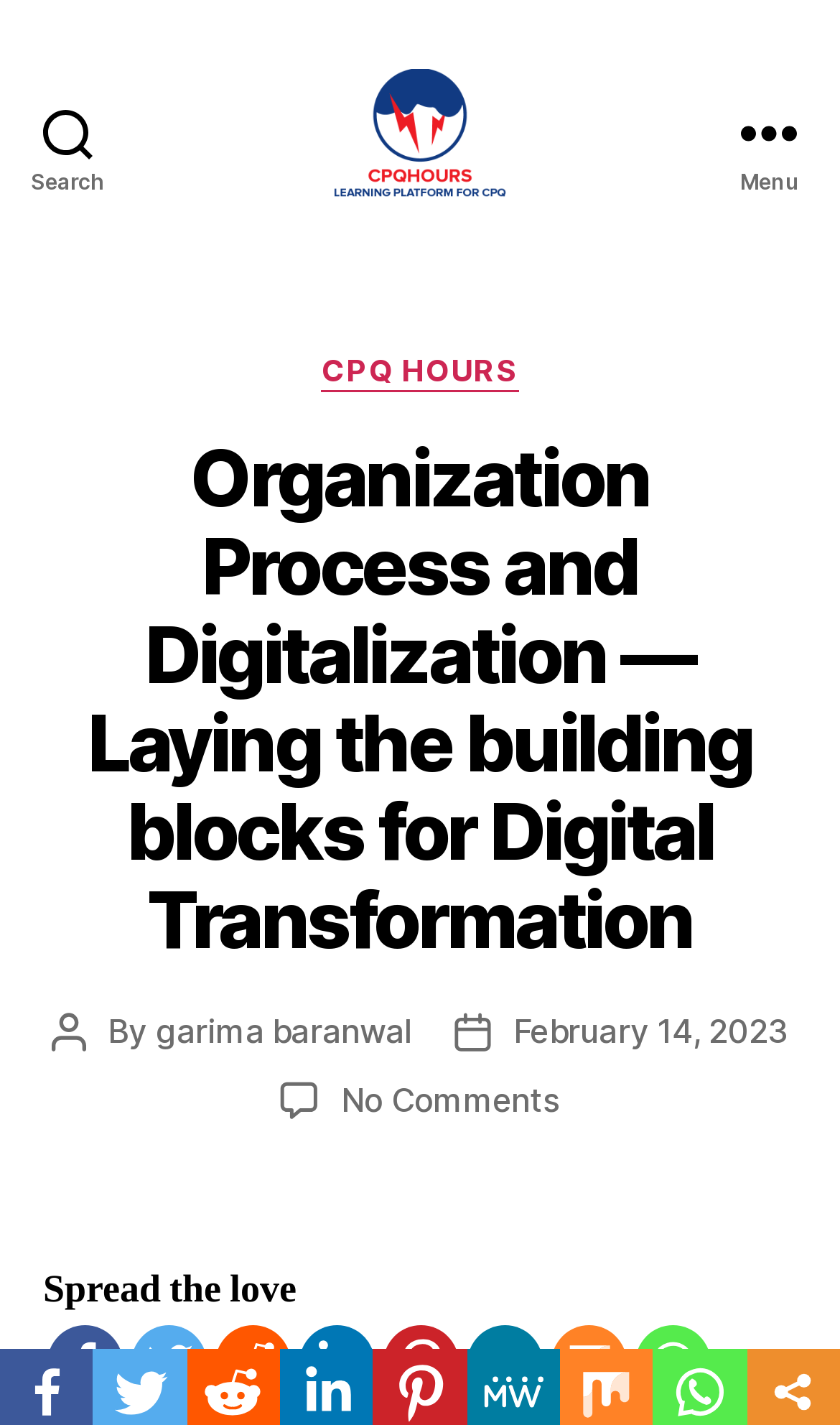What is the headline of the webpage?

Organization Process and Digitalization — Laying the building blocks for Digital Transformation